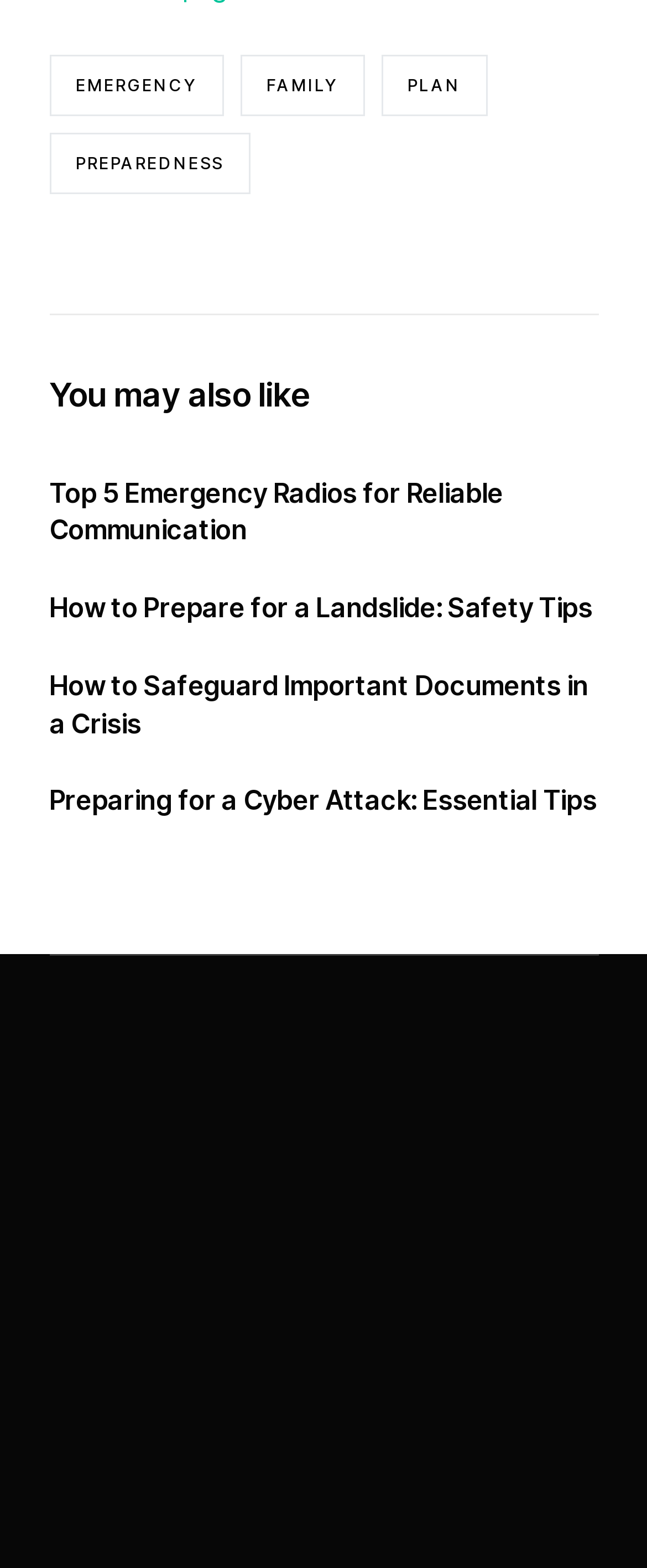Given the description Off the Beaten Grid, predict the bounding box coordinates of the UI element. Ensure the coordinates are in the format (top-left x, top-left y, bottom-right x, bottom-right y) and all values are between 0 and 1.

[0.127, 0.696, 0.501, 0.717]